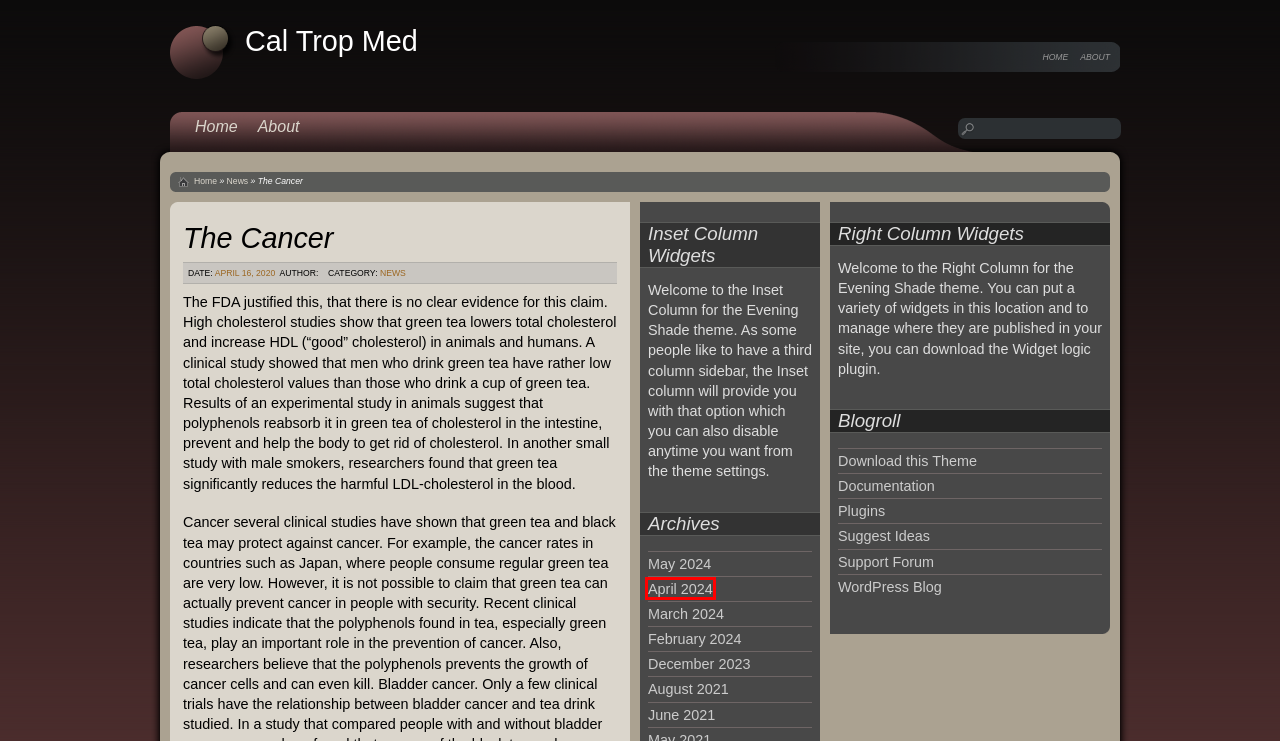You’re provided with a screenshot of a webpage that has a red bounding box around an element. Choose the best matching webpage description for the new page after clicking the element in the red box. The options are:
A. April | 2024 |  Cal Trop Med
B. May | 2024 |  Cal Trop Med
C. WordPress Plugins | WordPress.org
D. December | 2023 |  Cal Trop Med
E. August | 2021 |  Cal Trop Med
F. June | 2021 |  Cal Trop Med
G. February | 2024 |  Cal Trop Med
H. Documentation – WordPress.org

A